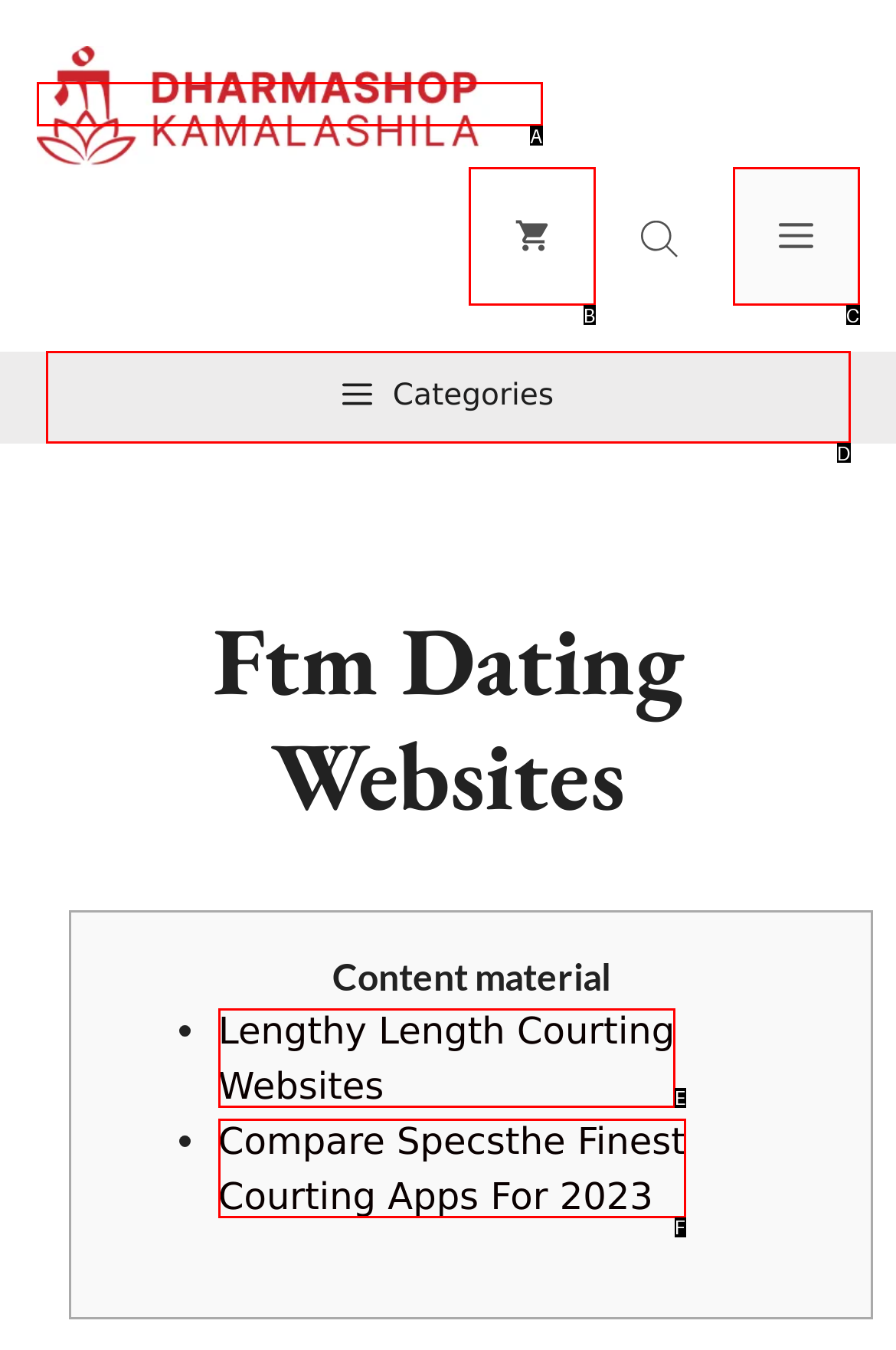Identify the HTML element that corresponds to the description: August 20, 2018
Provide the letter of the matching option from the given choices directly.

None